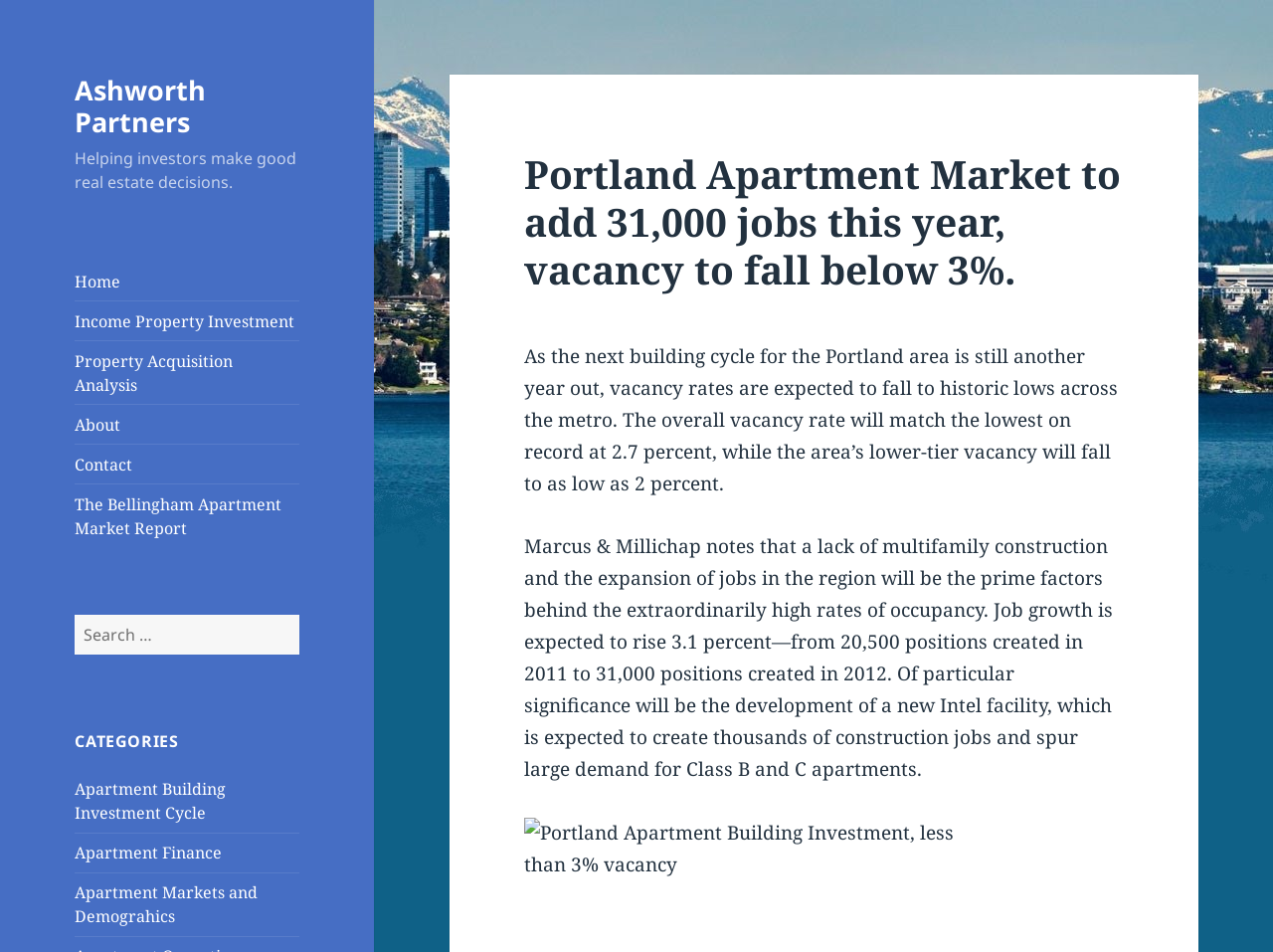Given the element description, predict the bounding box coordinates in the format (top-left x, top-left y, bottom-right x, bottom-right y), using floating point numbers between 0 and 1: Apartment Building Investment Cycle

[0.059, 0.817, 0.178, 0.865]